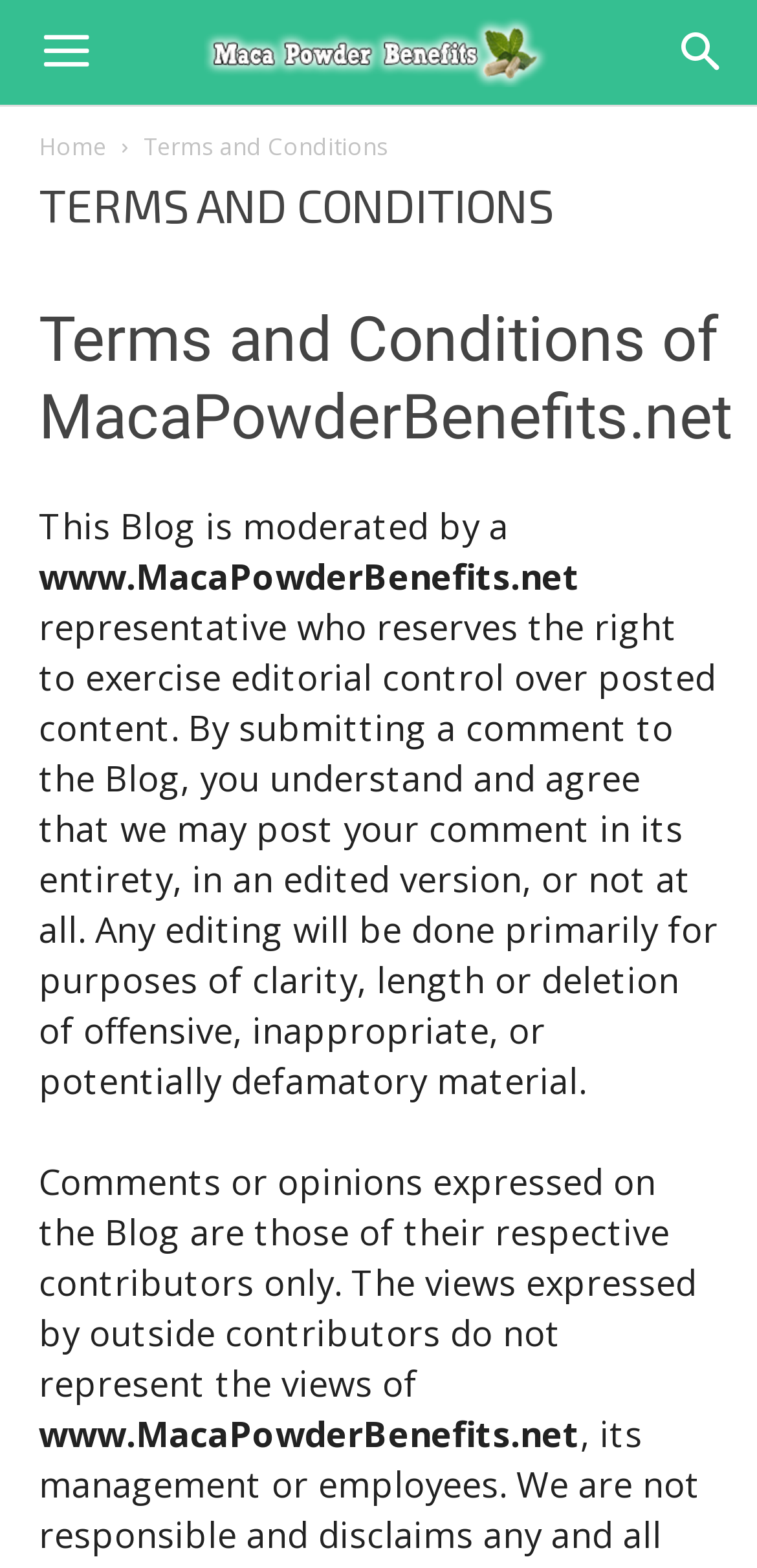Determine the bounding box of the UI component based on this description: "Home". The bounding box coordinates should be four float values between 0 and 1, i.e., [left, top, right, bottom].

[0.051, 0.083, 0.141, 0.104]